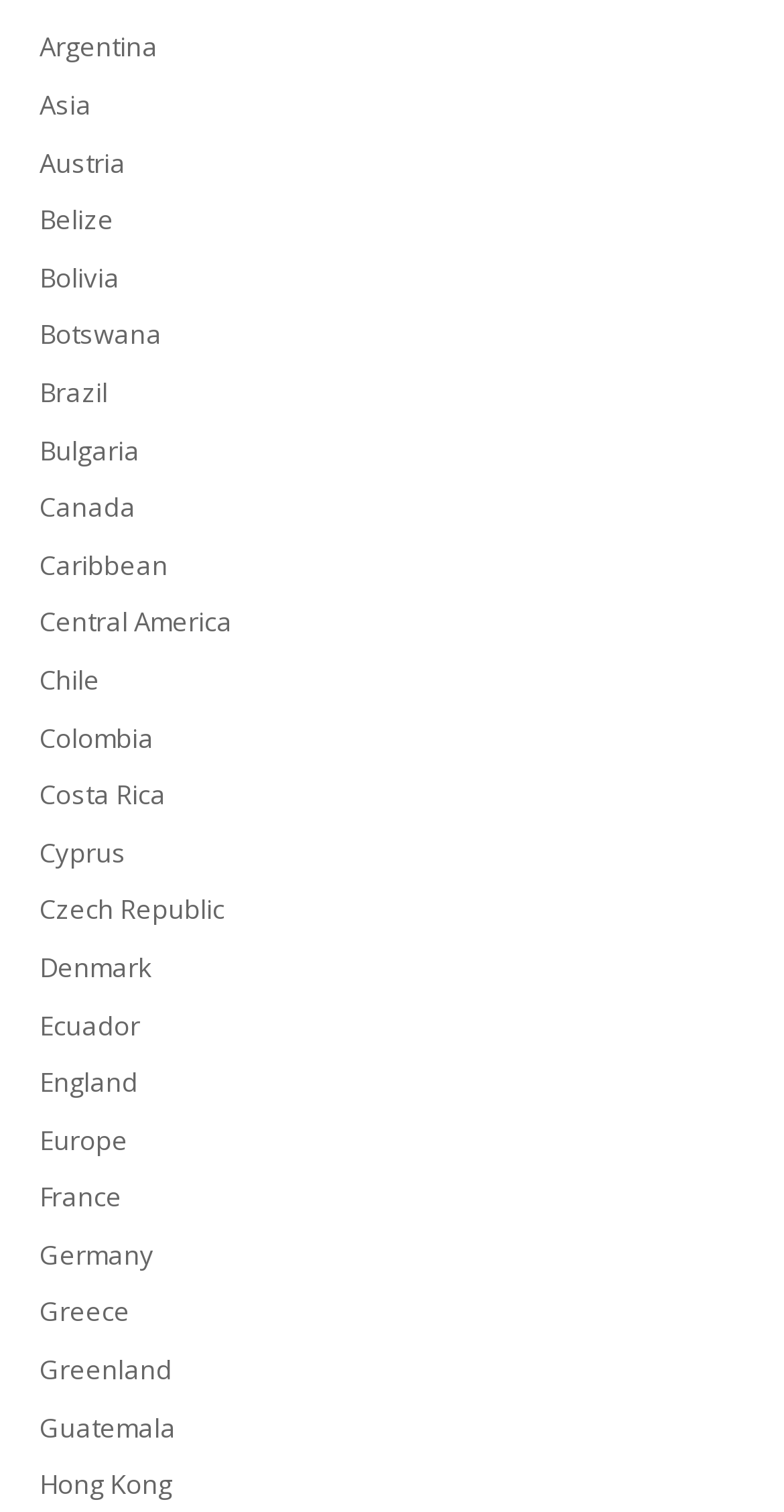Respond to the question with just a single word or phrase: 
What is the last country listed in the Americas?

Guatemala